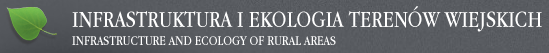Based on the image, provide a detailed response to the question:
What is the tone set by the image?

The image, likely serving as a header for a document or webpage, sets a formal and academic tone for the content related to rural area development and environmental considerations.